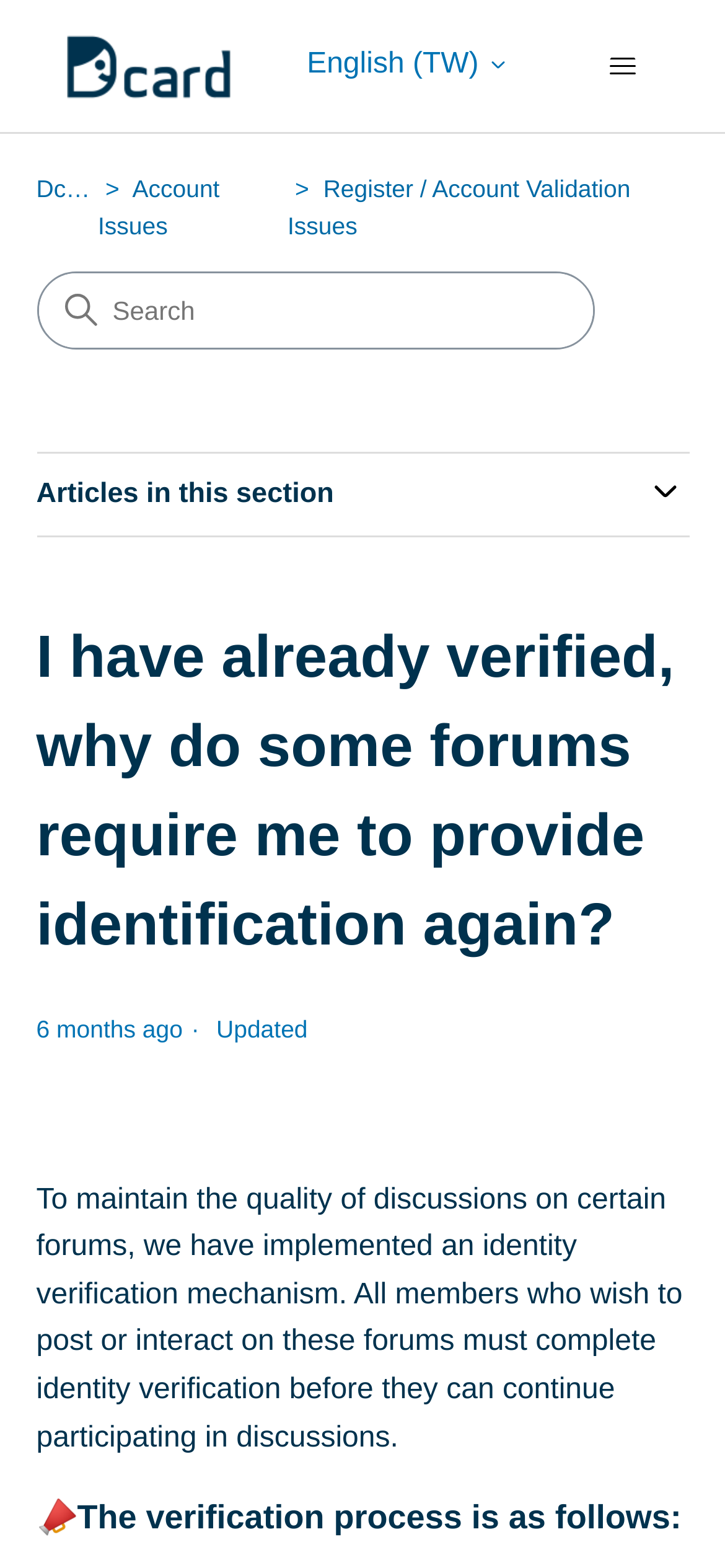What is the primary heading on this webpage?

I have already verified, why do some forums require me to provide identification again?